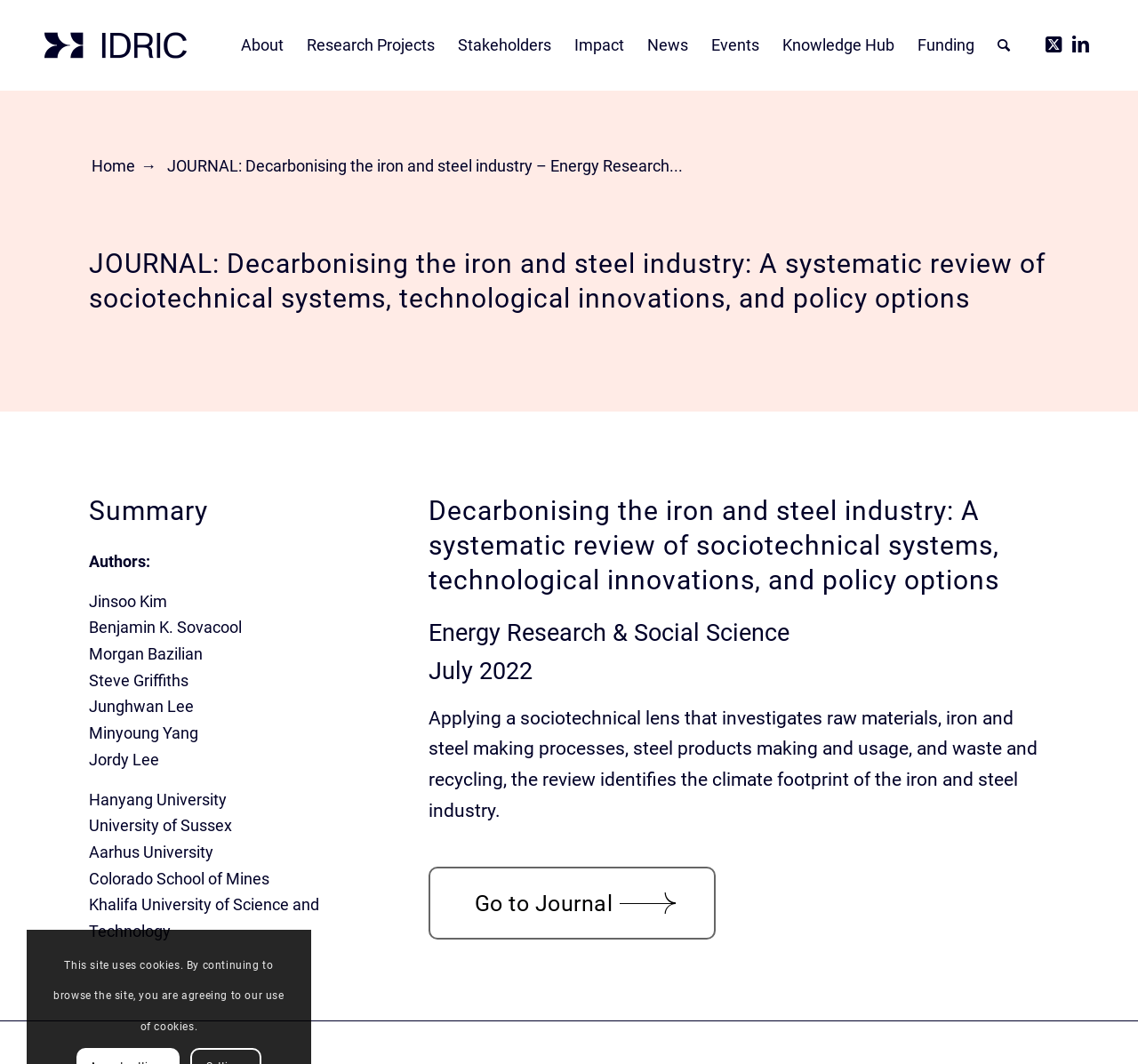Create a detailed narrative of the webpage’s visual and textual elements.

The webpage appears to be a journal article page, specifically focused on the topic of decarbonizing the iron and steel industry. At the top left corner, there is a logo and a link to "IDRIC" accompanied by an image. 

To the right of the logo, there is a horizontal menu bar with 9 menu items: "About", "Research Projects", "Stakeholders", "Impact", "News", "Events", "Knowledge Hub", "Funding", and "Search". Each menu item has a corresponding link.

Below the menu bar, there is a main content section. On the top left of this section, there is a link to "Home" followed by an arrow symbol. The title of the journal article "JOURNAL: Decarbonising the iron and steel industry – Energy Research & Social Science" is displayed prominently.

The article's title is followed by a heading that summarizes the content: "JOURNAL: Decarbonising the iron and steel industry: A systematic review of sociotechnical systems, technological innovations, and policy options". 

Below the title, there is a section that lists the authors of the article, including Jinsoo Kim, Benjamin K. Sovacool, Morgan Bazilian, Steve Griffiths, Junghwan Lee, Minyoung Yang, Jordy Lee, and their respective affiliations.

The main content of the article is divided into sections, including "Summary", "Decarbonising the iron and steel industry: A systematic review of sociotechnical systems, technological innovations, and policy options", "Energy Research & Social Science", and "July 2022". The "Summary" section provides a brief overview of the article's content, which discusses the climate footprint of the iron and steel industry.

At the bottom of the page, there is a link to "Go to Journal" and a notice that the site uses cookies. On the top right corner, there are links to Twitter and LinkedIn.